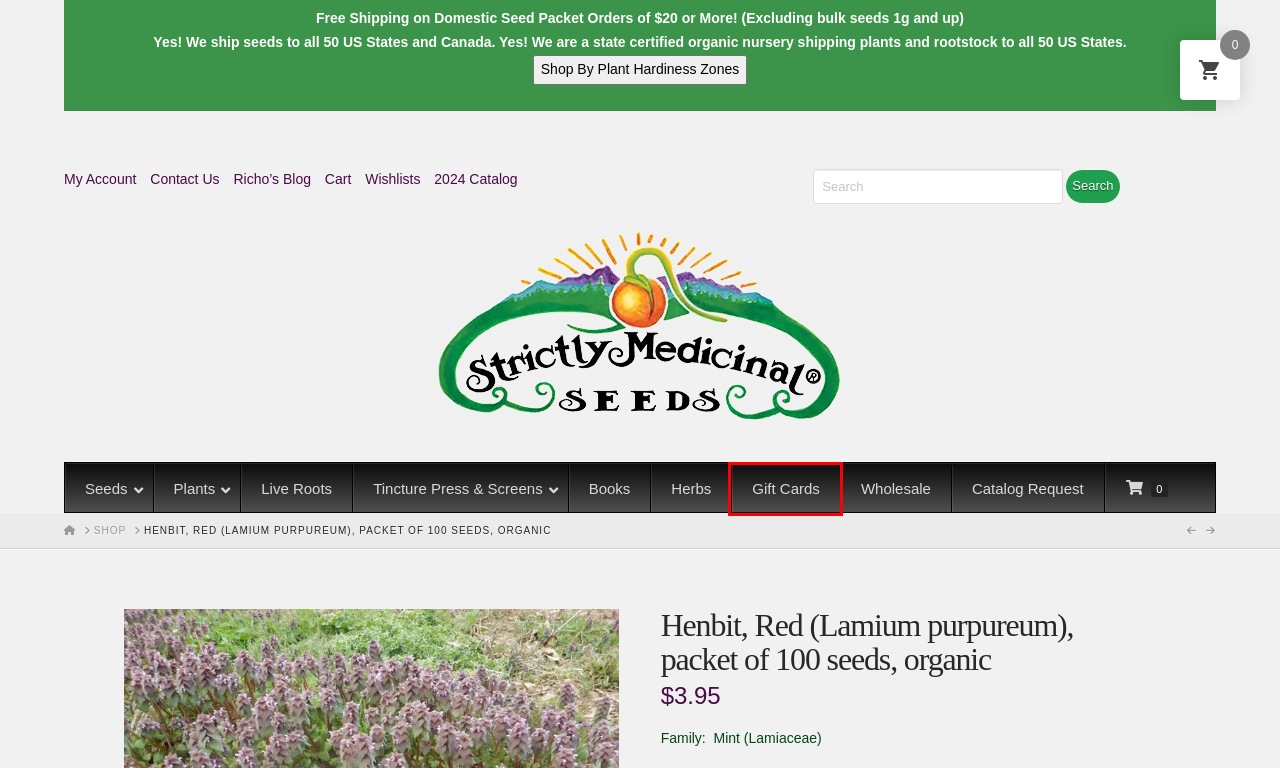You are provided a screenshot of a webpage featuring a red bounding box around a UI element. Choose the webpage description that most accurately represents the new webpage after clicking the element within the red bounding box. Here are the candidates:
A. Strictly Medicinal Seeds eGift Card | Strictly Medicinal Seeds
B. Strictly Medicinal Seeds Bookshelf | Strictly Medicinal Seeds
C. Wishlists | Strictly Medicinal Seeds
D. Wholesale | Strictly Medicinal Seeds
E. Plants | Strictly Medicinal Seeds
F. Richo's Blog
G. ROOTS | Strictly Medicinal Seeds
H. Shipping Policy | Strictly Medicinal Seeds

A